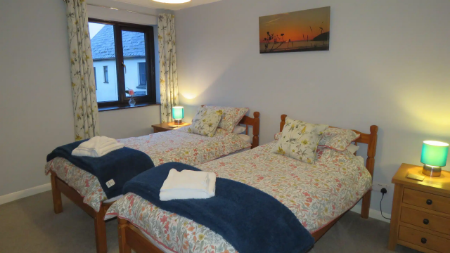Interpret the image and provide an in-depth description.

The image showcases a cozy, modern upstairs twin bedroom in Dairy Cottage, an ideal retreat for families exploring North Devon. The room features two wooden twin beds adorned with floral-patterned bed linen, complemented by plush blue throws and neatly folded towels, enhancing the inviting atmosphere. A pair of stylish bedside lamps with green shades provide a soft, warm glow, while a decorative piece depicting a serene sunset adds a touch of charm to the walls. Natural light streams in from the window, illuminating the space and highlighting its fresh décor. Overall, this comfortable and well-designed bedroom is perfect for a peaceful stay.